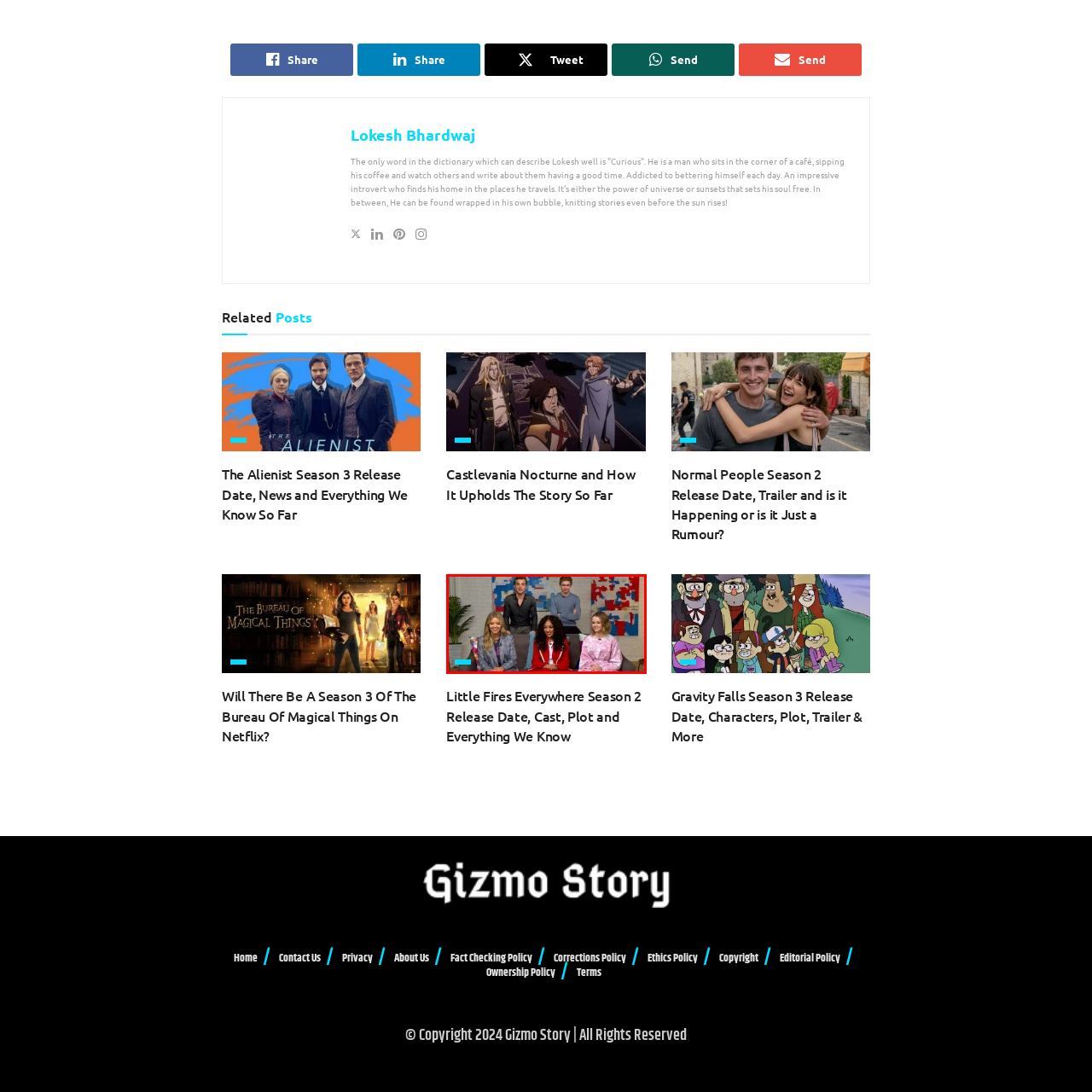Examine the content inside the red boundary in the image and give a detailed response to the following query: Are the actors standing or seated?

The caption states that the two women in the foreground are seated on a couch, while the two male actors stand casually in the back, and another woman in a pink ensemble completes the group, indicating that both seated and standing postures are present in the image.